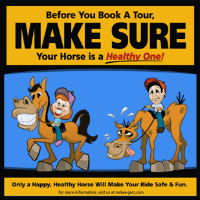What is the consequence of riding a healthy horse?
Refer to the image and provide a one-word or short phrase answer.

Safe and fun ride